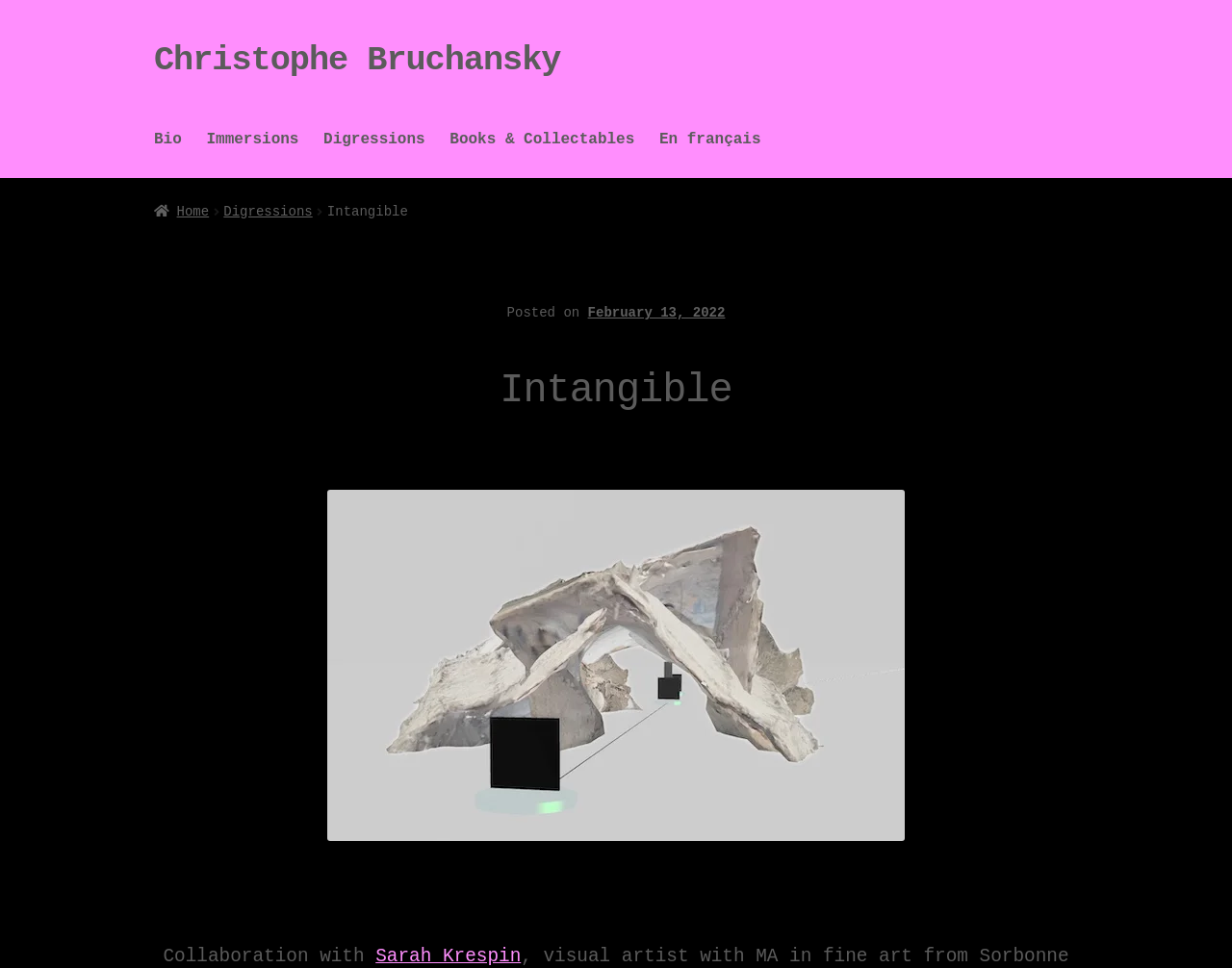Can you specify the bounding box coordinates of the area that needs to be clicked to fulfill the following instruction: "go to bio page"?

[0.112, 0.107, 0.148, 0.184]